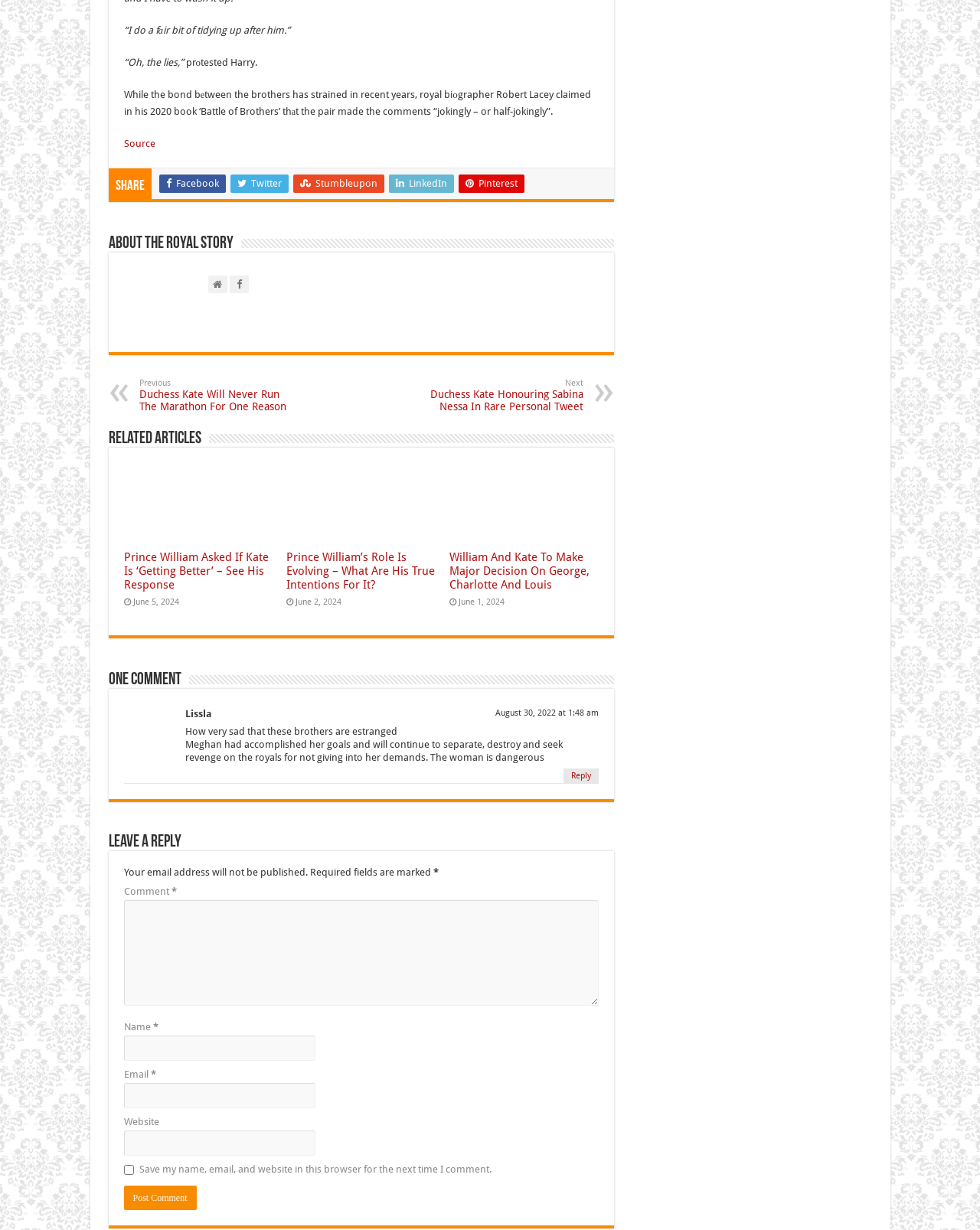What is the date of the article 'Prince William Asked If Kate Is Getting Better – See His Response'?
From the details in the image, provide a complete and detailed answer to the question.

The date of the article can be found next to the title, which is 'June 5, 2024'.